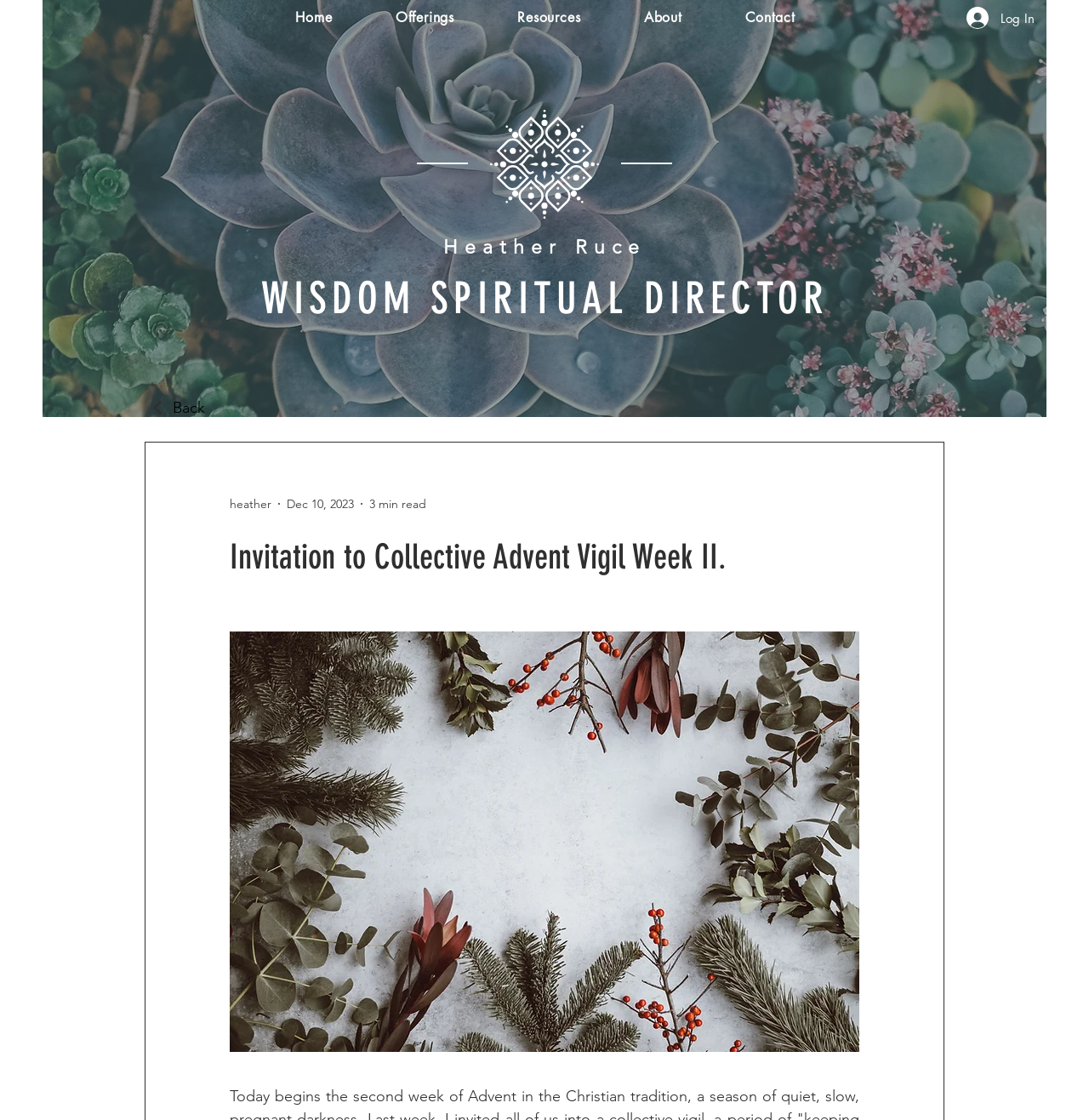Please give a concise answer to this question using a single word or phrase: 
What is the date of the article?

Dec 10, 2023